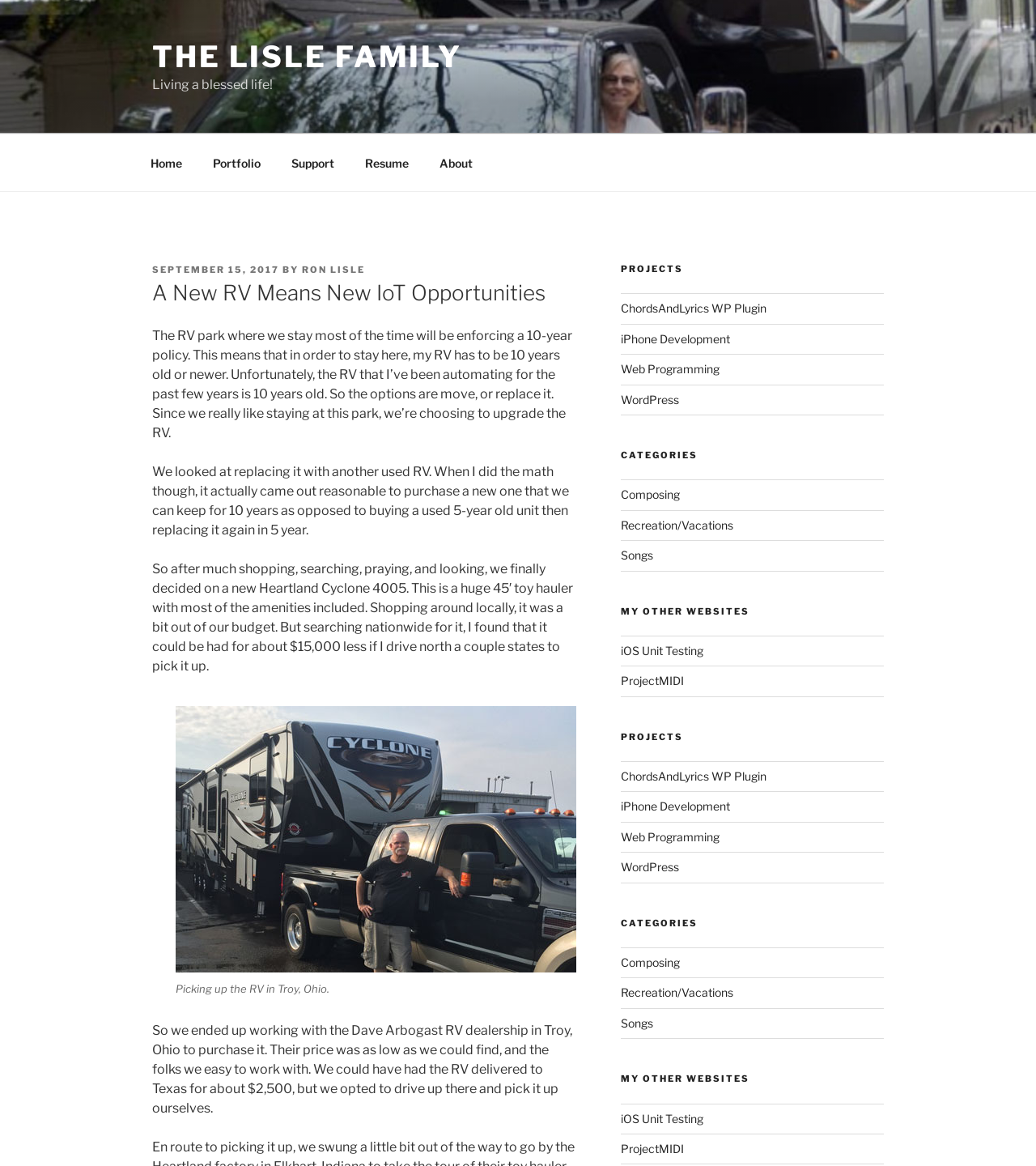Determine the bounding box coordinates of the clickable element to achieve the following action: 'Explore the 'Projects' section'. Provide the coordinates as four float values between 0 and 1, formatted as [left, top, right, bottom].

[0.599, 0.226, 0.853, 0.236]